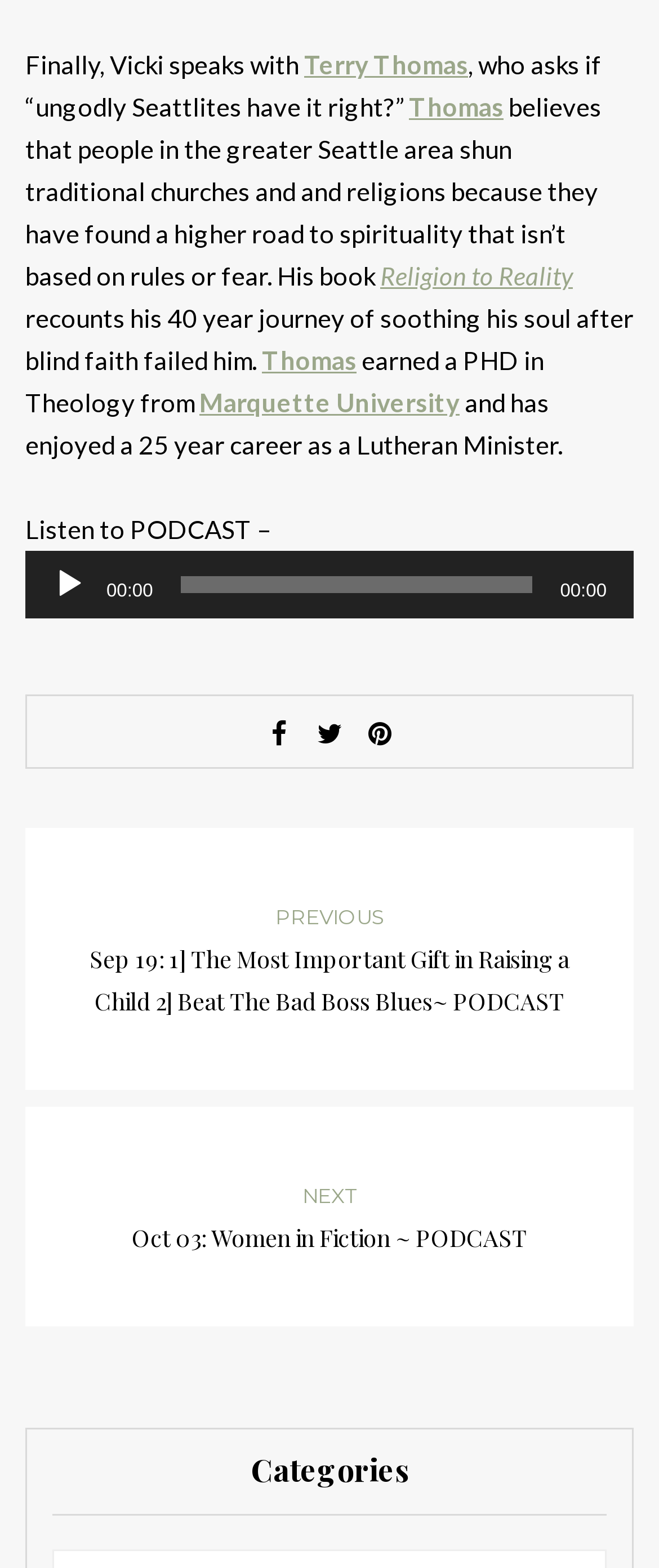Identify the bounding box for the described UI element. Provide the coordinates in (top-left x, top-left y, bottom-right x, bottom-right y) format with values ranging from 0 to 1: title="Pin this"

[0.556, 0.459, 0.597, 0.476]